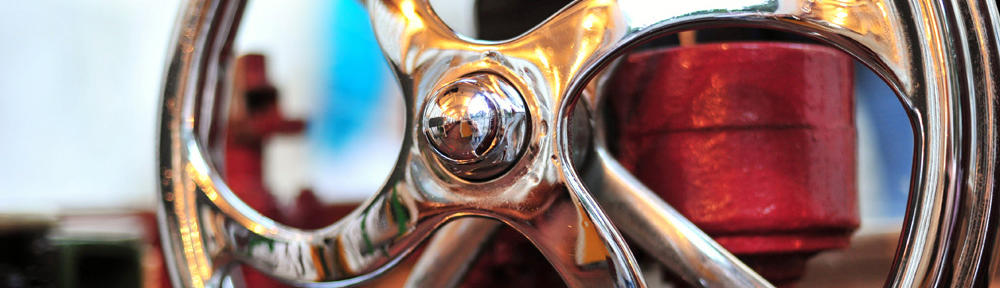Explain the image thoroughly, mentioning every notable detail.

The image features a close-up of a shiny, metallic wheel, showcasing its intricate design and polished surface that reflects light beautifully. This wheel is likely part of an industrial or mechanical system, hinting at its functional purpose in machinery or equipment. In the background, subtle hints of vibrant colors can be seen, including red elements that may correspond to the machinery it is attached to. The overall composition emphasizes the craftsmanship and engineering involved, inviting viewers to appreciate the blend of aesthetics and functionality in engineering design.